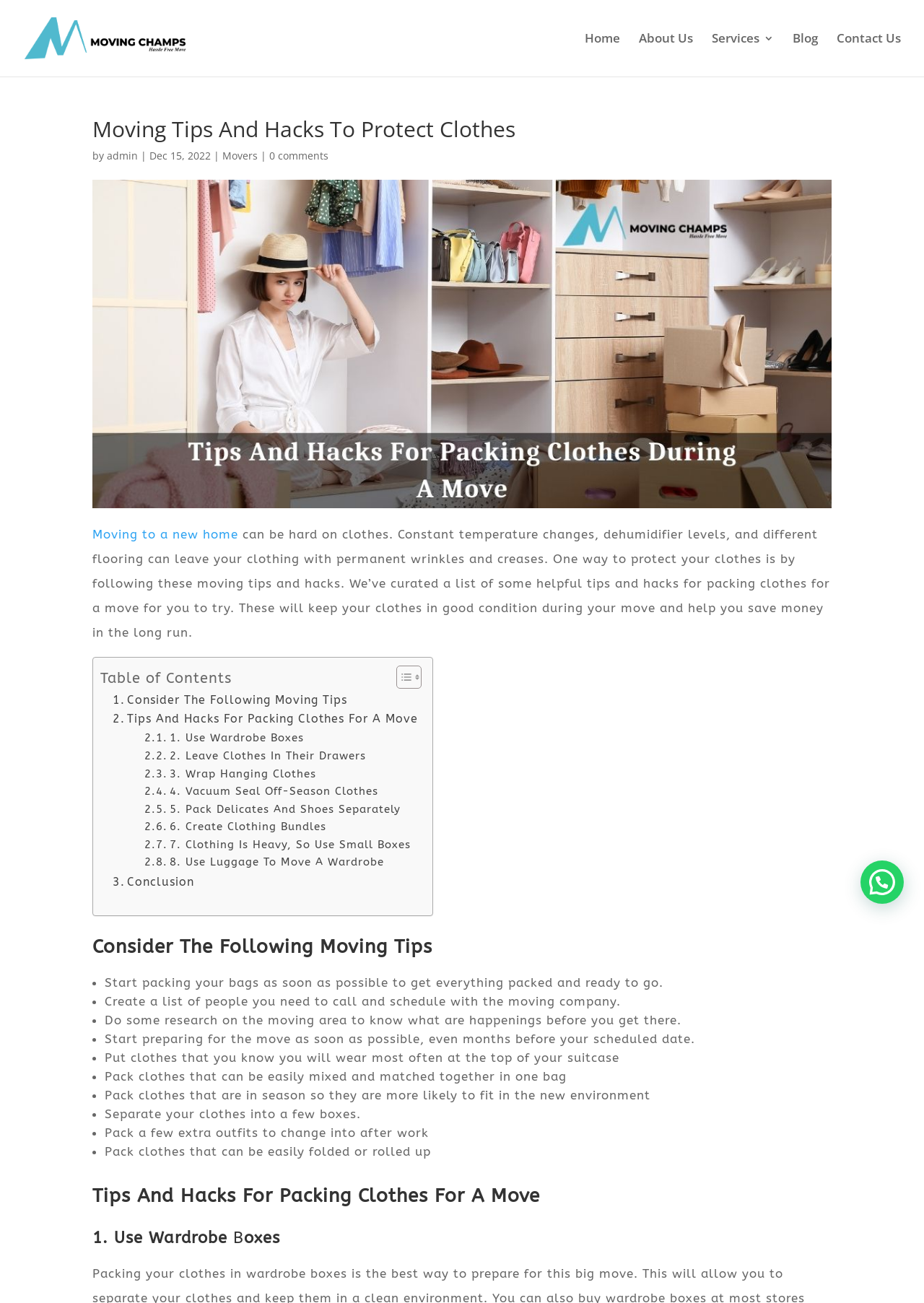Identify the bounding box for the UI element that is described as follows: "Services".

[0.77, 0.025, 0.838, 0.059]